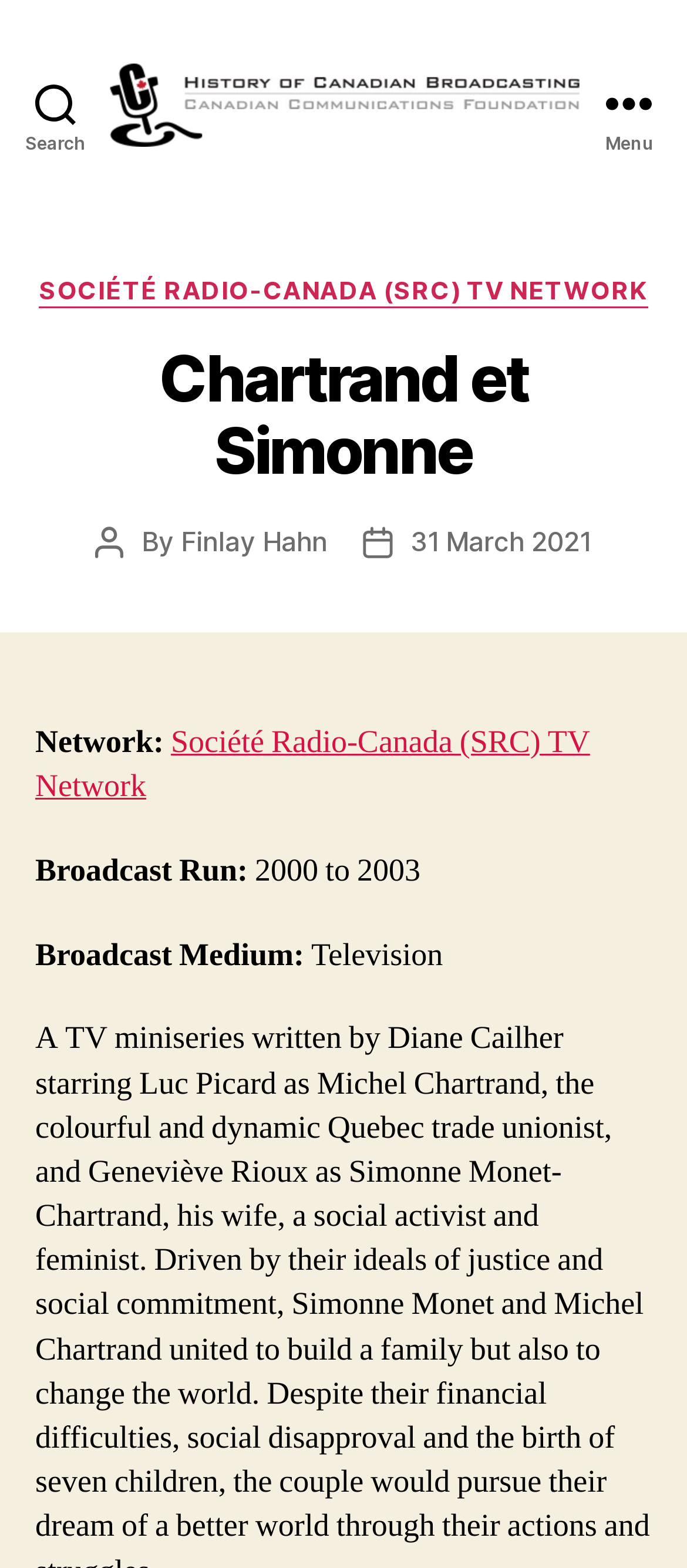Produce an extensive caption that describes everything on the webpage.

The webpage is about the history of Canadian broadcasting, specifically focusing on Chartrand et Simonne. At the top left, there is a search button. Next to it, there is a link with the title "The History of Canadian Broadcasting" accompanied by an image with the same title. 

On the top right, there is a menu button. When expanded, it reveals a header section with several elements. There is a heading "Chartrand et Simonne" and a link to "SOCIÉTÉ RADIO-CANADA (SRC) TV NETWORK". Below these, there is a section with text "Post author" and a link to the author "Finlay Hahn", as well as a section with text "Post date" and a link to the date "31 March 2021". 

Further down, there are several sections with information about the network, broadcast run, and broadcast medium. The network is listed as "Société Radio-Canada (SRC) TV Network", the broadcast run is from 2000 to 2003, and the broadcast medium is television.